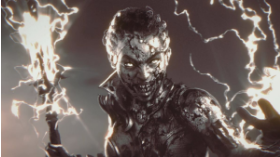Give a concise answer of one word or phrase to the question: 
What theme does the artwork align with?

Power and conflict